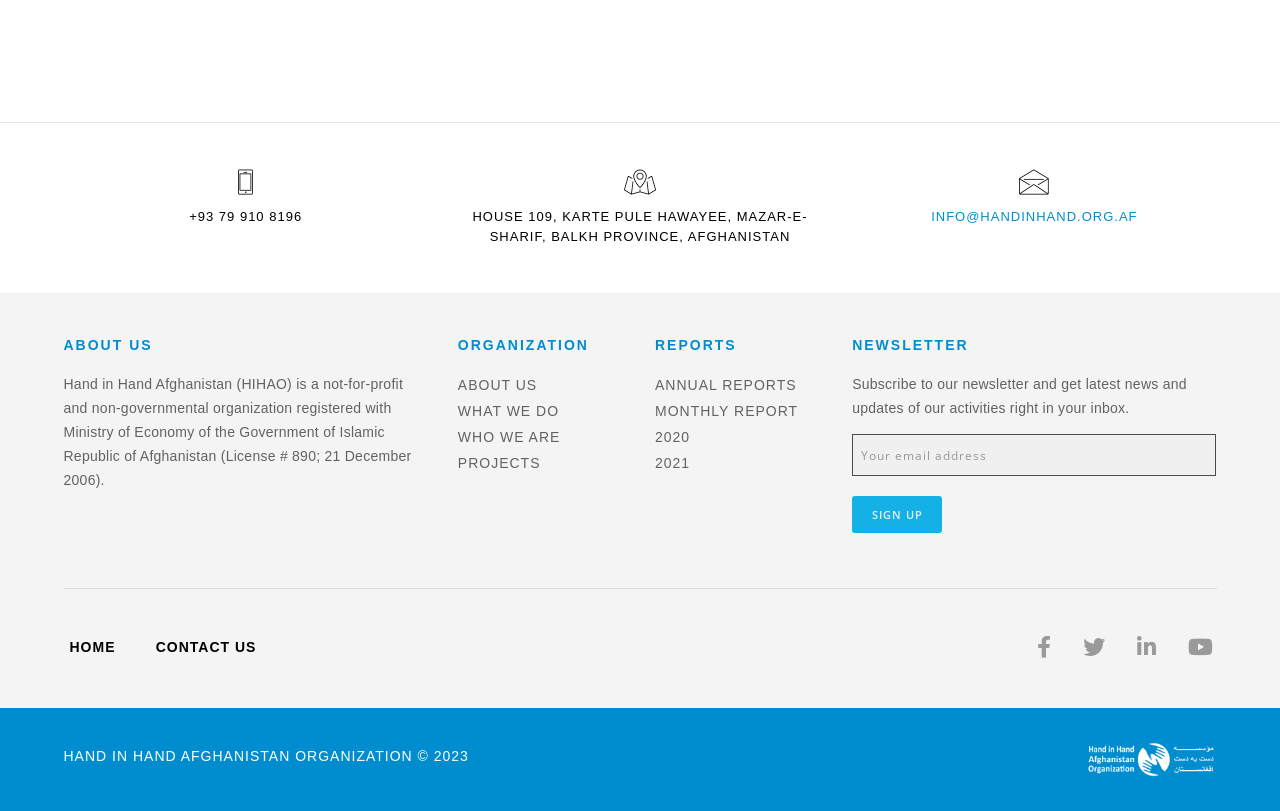What is the organization's email address?
Provide a thorough and detailed answer to the question.

The email address can be found in the heading element with the text 'INFO@HANDINHAND.ORG.AF' which is also a link.